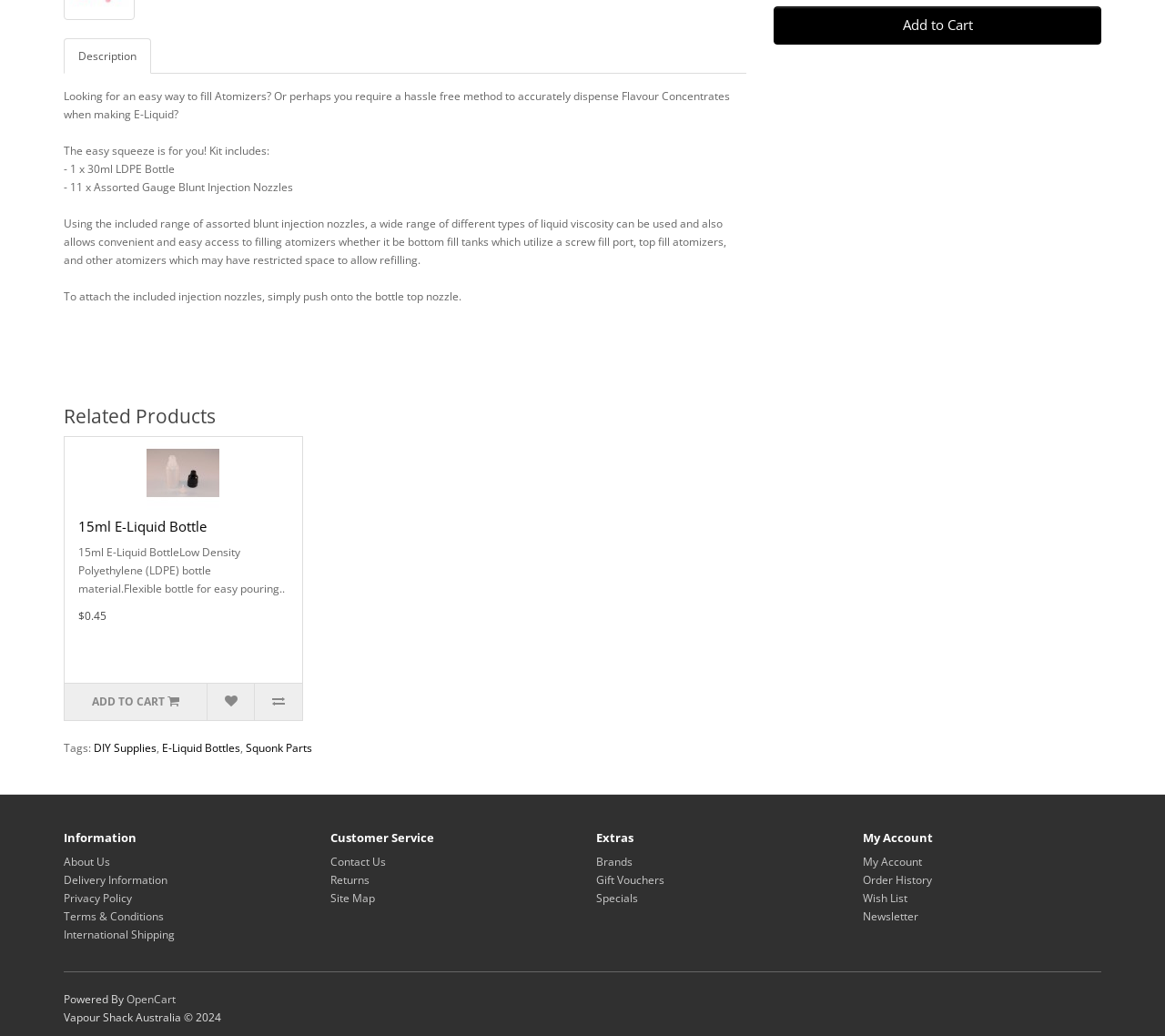Based on the element description: "OpenCart", identify the bounding box coordinates for this UI element. The coordinates must be four float numbers between 0 and 1, listed as [left, top, right, bottom].

[0.109, 0.957, 0.151, 0.972]